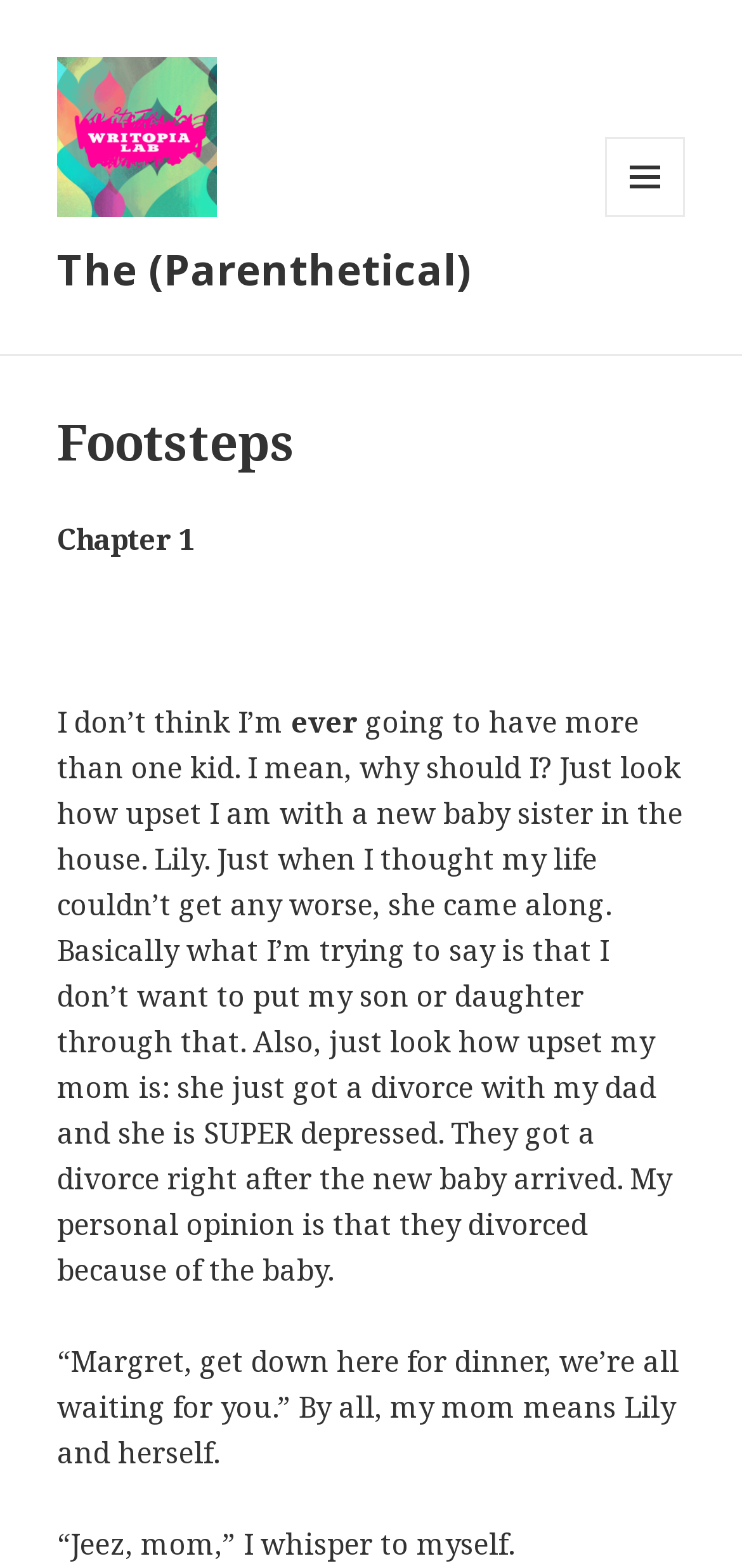How many people are waiting for dinner according to the narrator's mom?
Look at the image and provide a detailed response to the question.

The narrator's mom says 'we're all waiting for you', implying that there are two people waiting for dinner, namely the narrator's mom and the baby sister Lily.